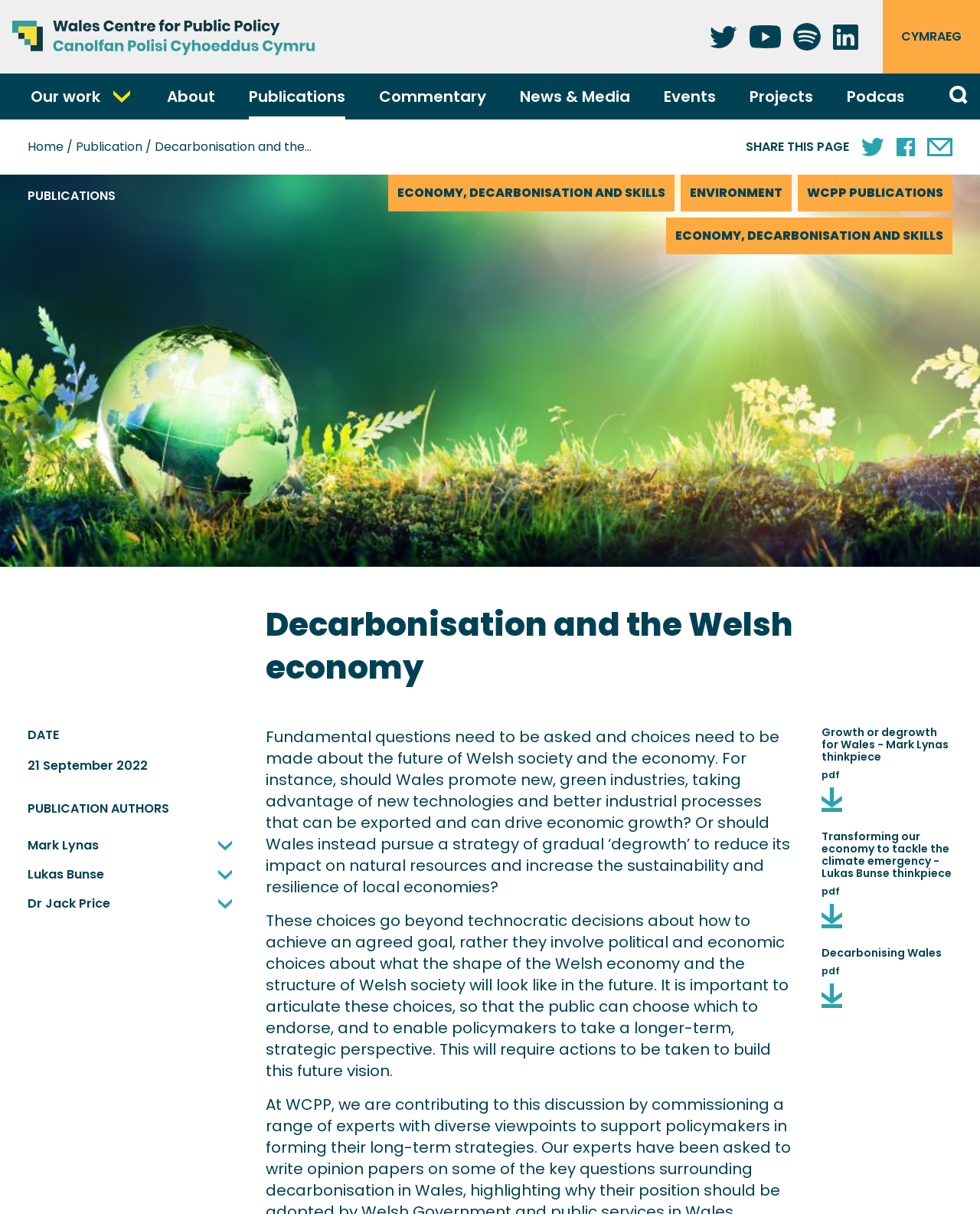Determine the bounding box coordinates for the region that must be clicked to execute the following instruction: "Download Growth or degrowth for Wales - Mark Lynas thinkpiece".

[0.838, 0.646, 0.859, 0.661]